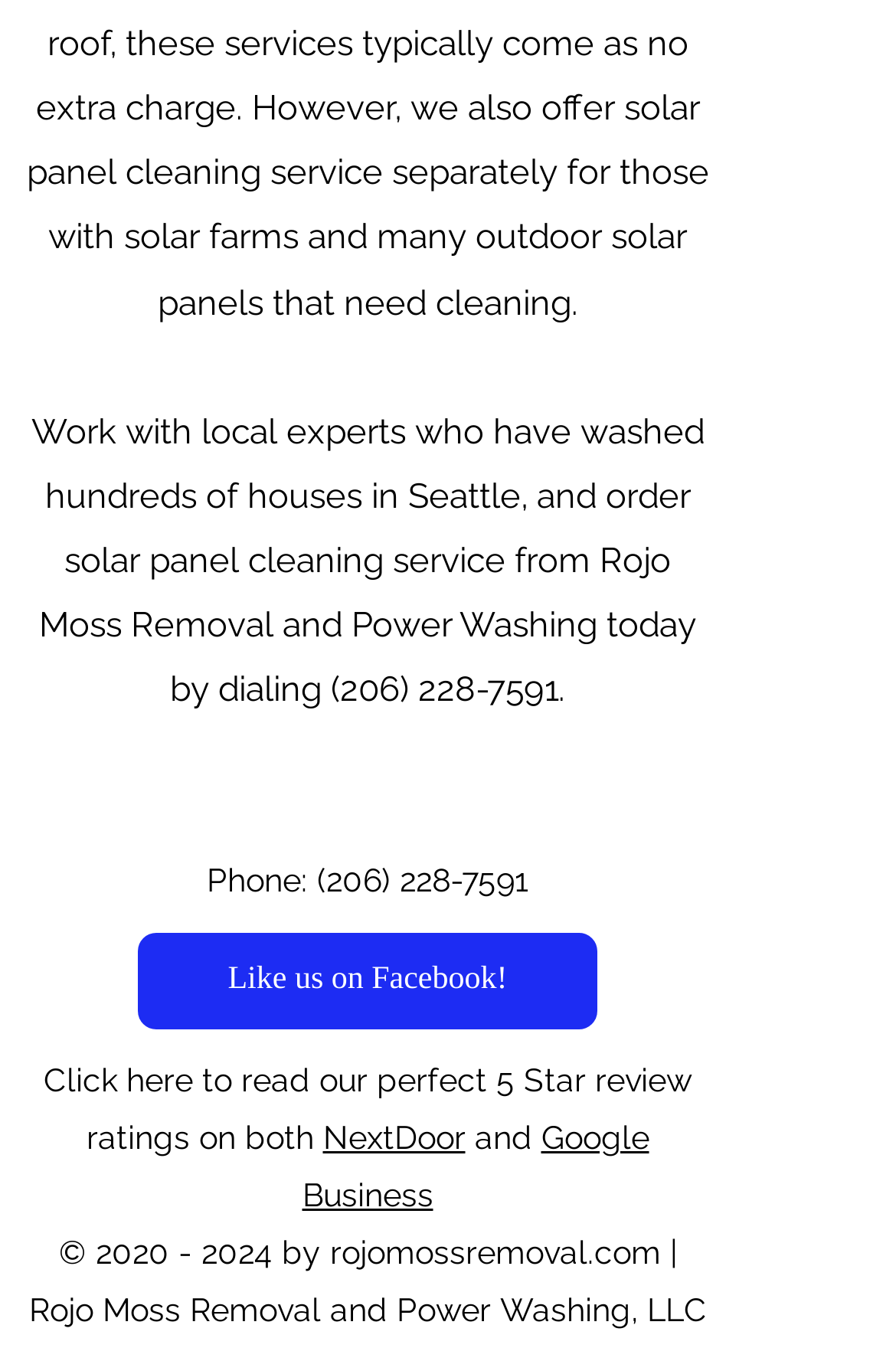Locate the UI element described as follows: "parent_node: NextDoor and Google Business". Return the bounding box coordinates as four float numbers between 0 and 1 in the order [left, top, right, bottom].

[0.519, 0.822, 0.529, 0.849]